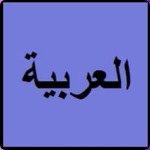Look at the image and answer the question in detail:
What is emphasized by the bold typography?

The bold typography of the Arabic text is used to emphasize the significance of the language, inviting viewers to engage with its unique scripts and alphabet, as stated in the caption.